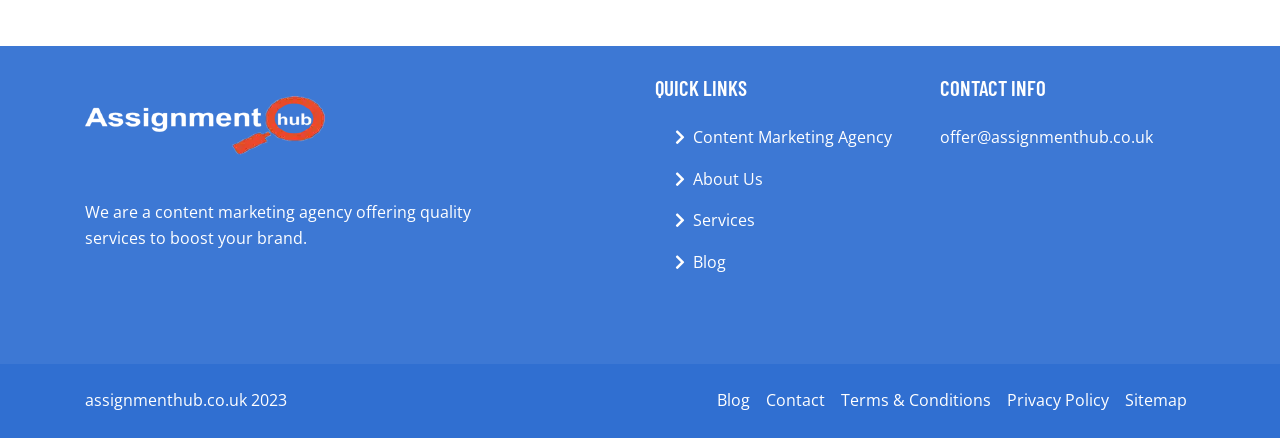Indicate the bounding box coordinates of the clickable region to achieve the following instruction: "view the terms and conditions."

[0.651, 0.887, 0.78, 0.945]